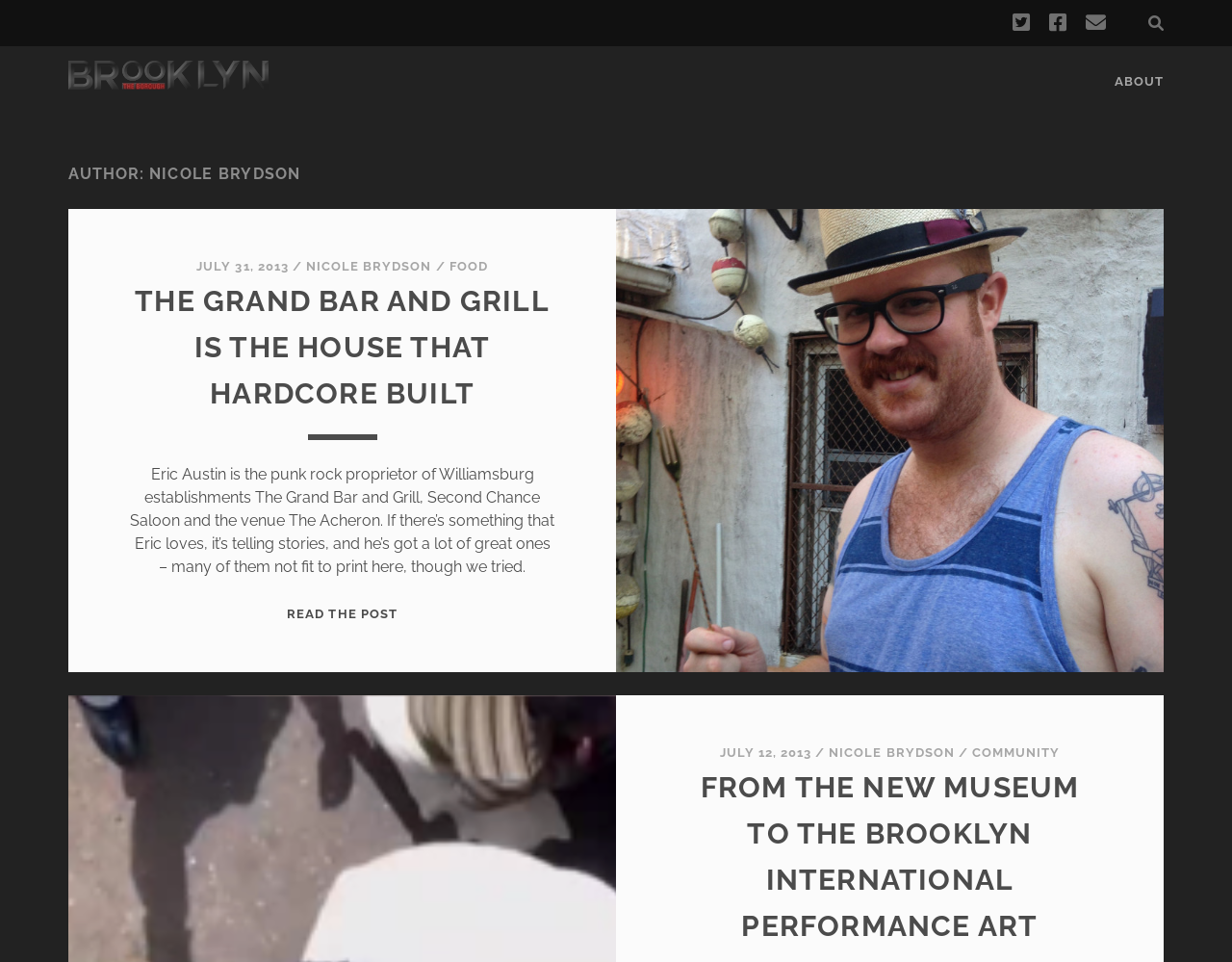Give a concise answer of one word or phrase to the question: 
What is the name of the bar mentioned in the article?

The Grand Bar and Grill